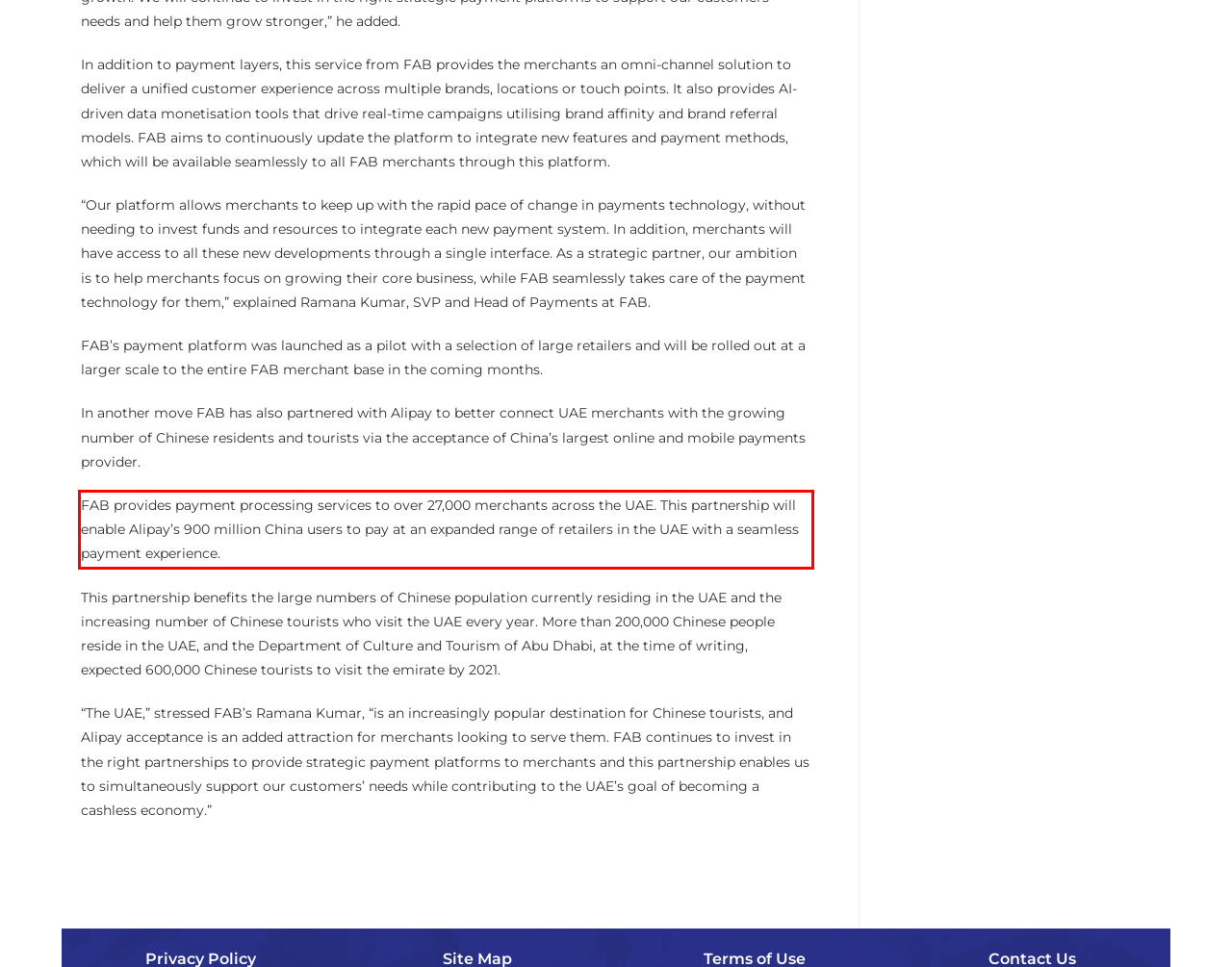You are provided with a screenshot of a webpage featuring a red rectangle bounding box. Extract the text content within this red bounding box using OCR.

FAB provides payment processing services to over 27,000 merchants across the UAE. This partnership will enable Alipay’s 900 million China users to pay at an expanded range of retailers in the UAE with a seamless payment experience.